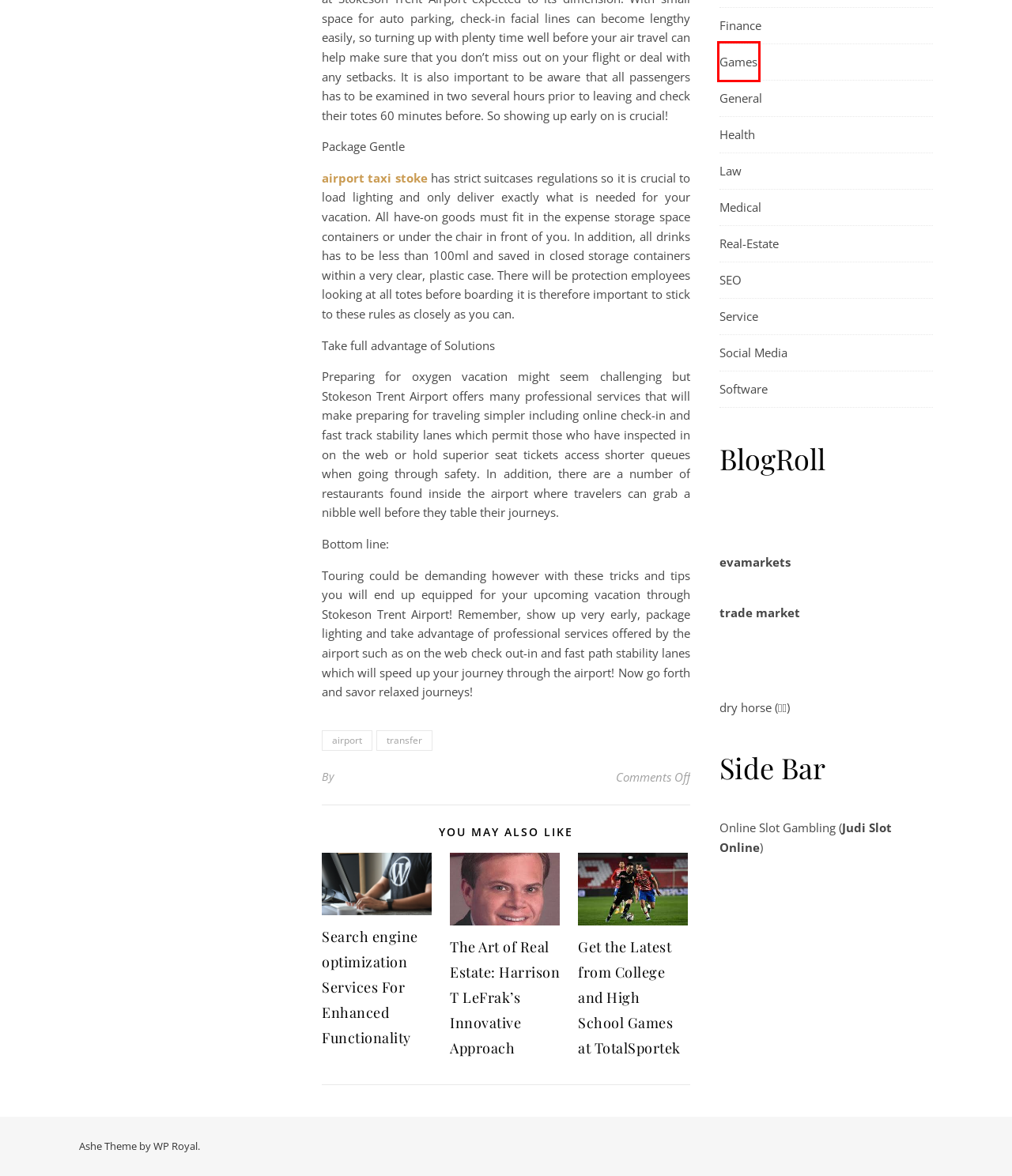Given a webpage screenshot with a red bounding box around a particular element, identify the best description of the new webpage that will appear after clicking on the element inside the red bounding box. Here are the candidates:
A. Search engine optimization Services For Enhanced Functionality – Dying of the Light
B. Medical – Dying of the Light
C. airport – Dying of the Light
D. UTrade Markets
E. Get the Latest from College and High School Games at TotalSportek – Dying of the Light
F. Real-Estate – Dying of the Light
G. Games – Dying of the Light
H. Taxi in Stoke-on-Trent | Book a Taxi Near You Today

G